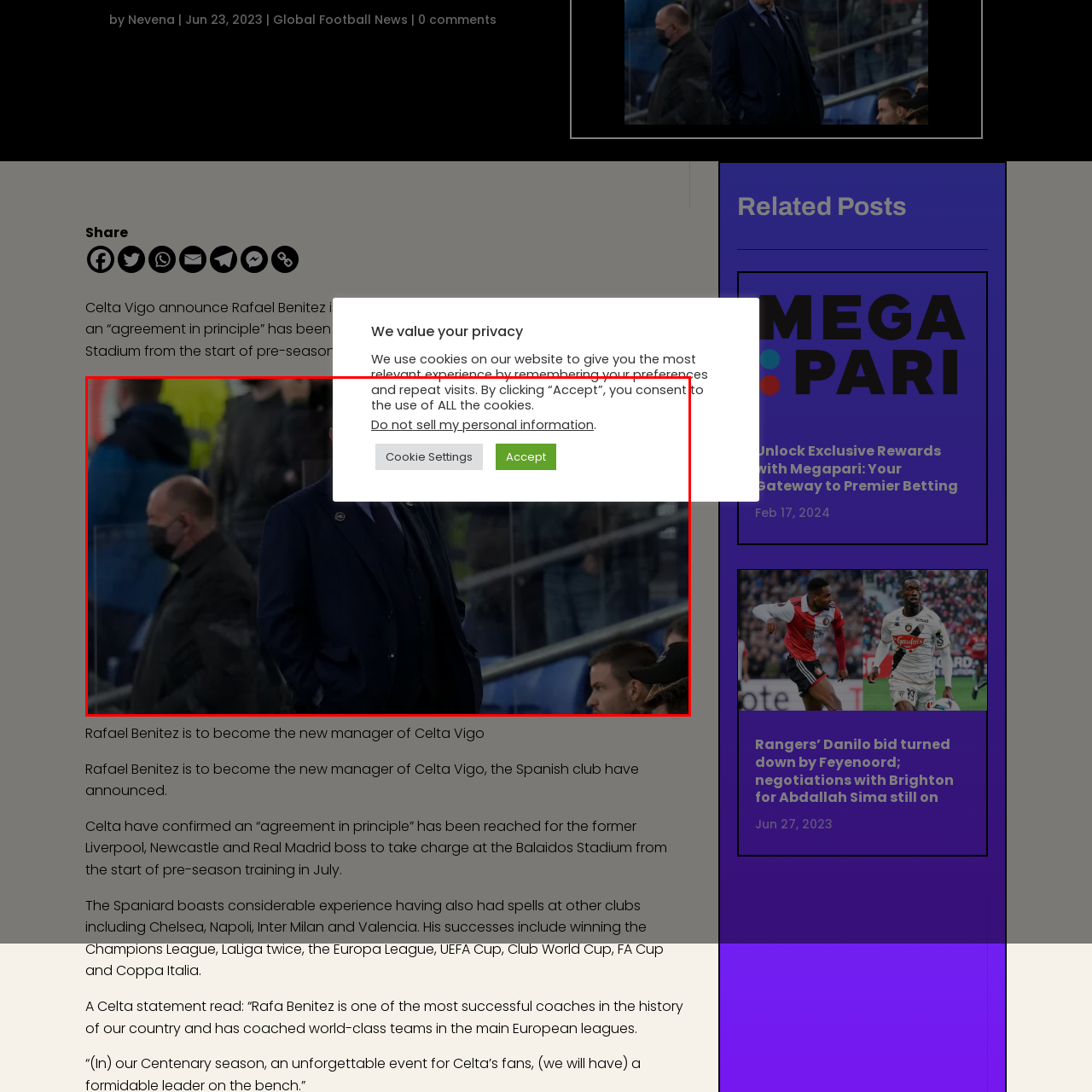Please analyze the elements within the red highlighted area in the image and provide a comprehensive answer to the following question: What is the tone of the figure's expression?

The figure's expression is serious, which suggests that the moment is intense and possibly critical, highlighting the high stakes often associated with football management and oversight.